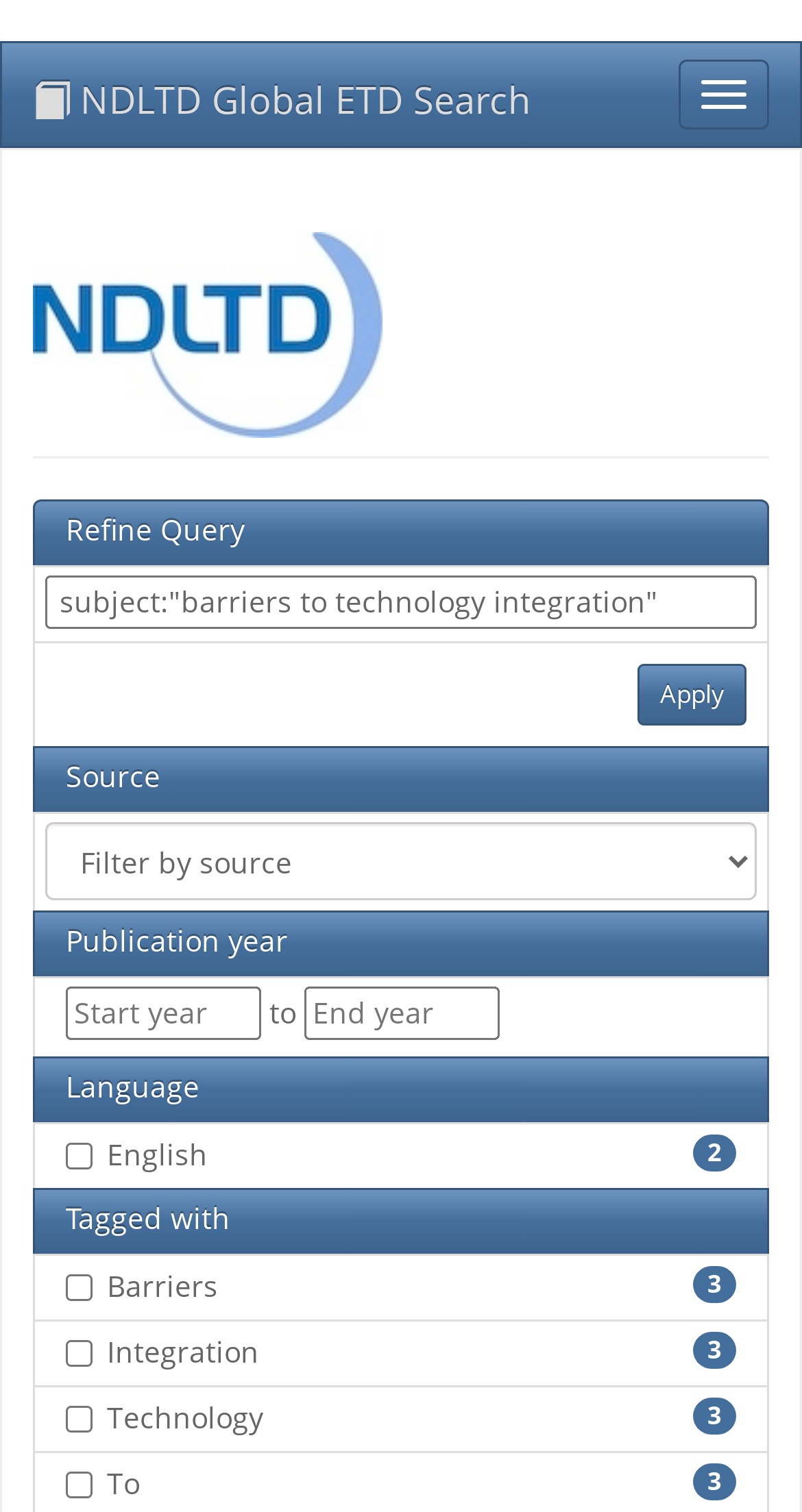Provide a brief response to the question below using one word or phrase:
How many checkboxes are there under 'Tagged with'?

4